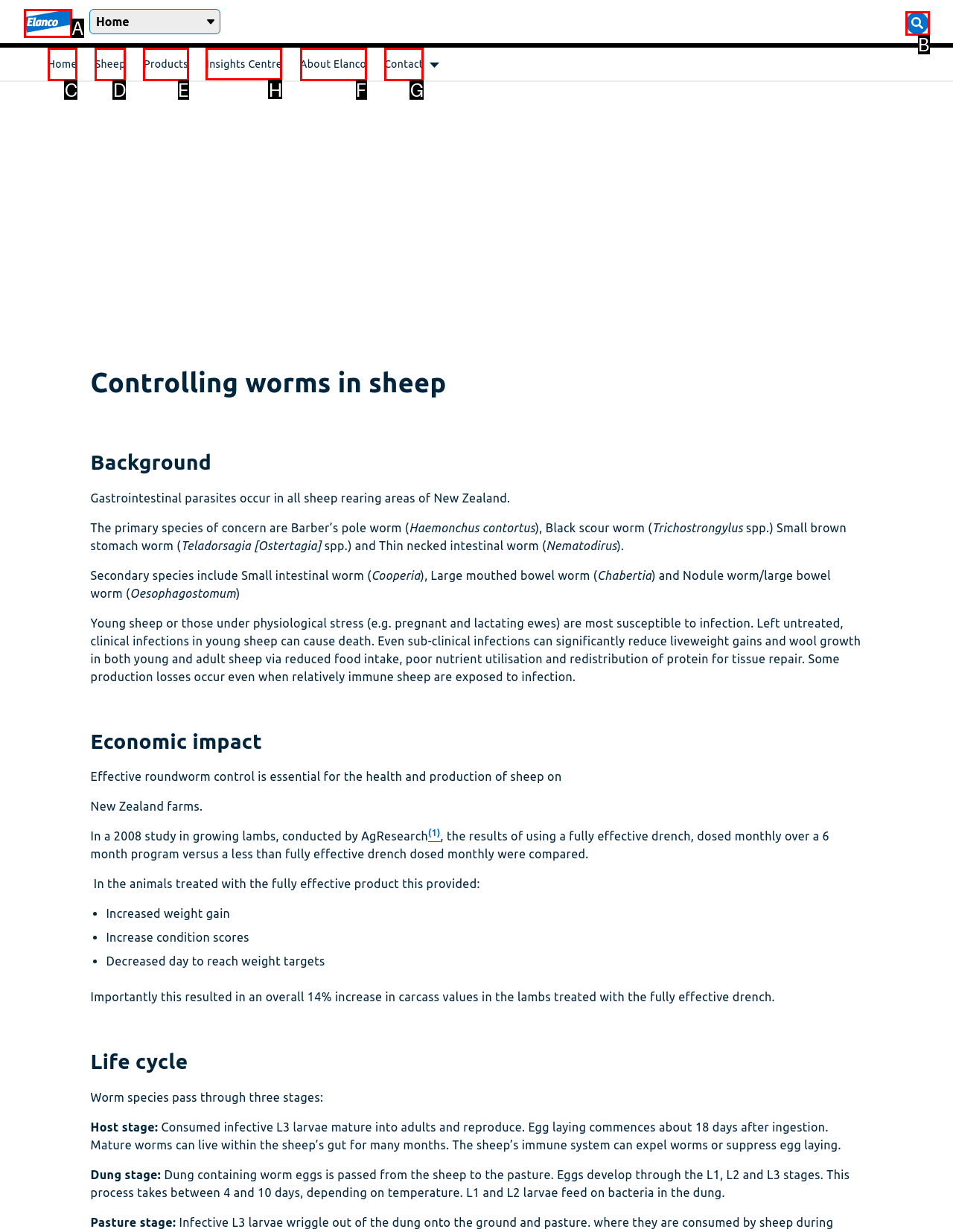Indicate which red-bounded element should be clicked to perform the task: View 'Insights Centre' Answer with the letter of the correct option.

H